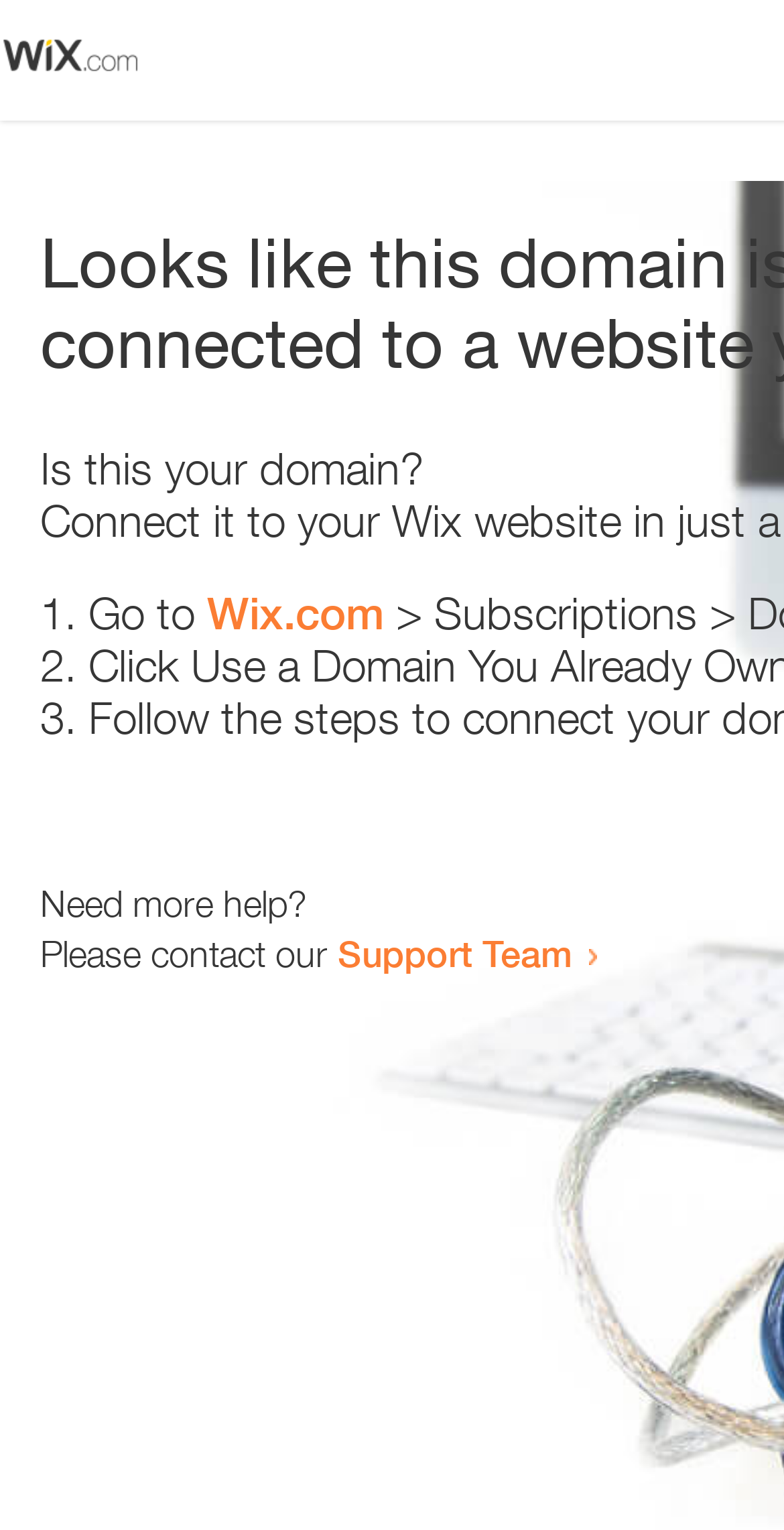Find the bounding box coordinates for the HTML element described in this sentence: "Wix.com". Provide the coordinates as four float numbers between 0 and 1, in the format [left, top, right, bottom].

[0.264, 0.384, 0.49, 0.418]